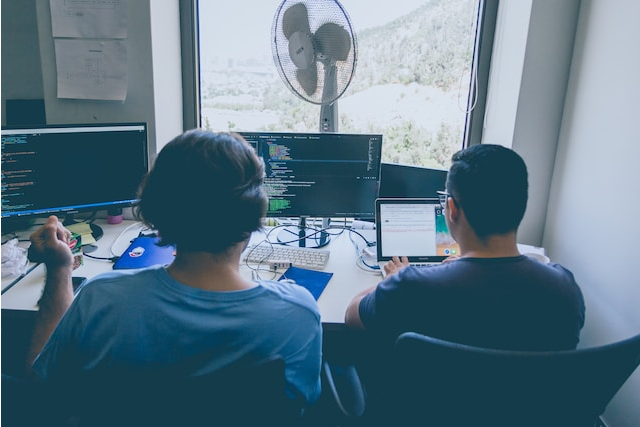What is visible through the large window in the background?
Carefully analyze the image and provide a detailed answer to the question.

The caption describes the backdrop of the image, which reveals a picturesque view of distant mountains and greenery through the large window, highlighting the balance between technology and nature in this engaging learning environment.